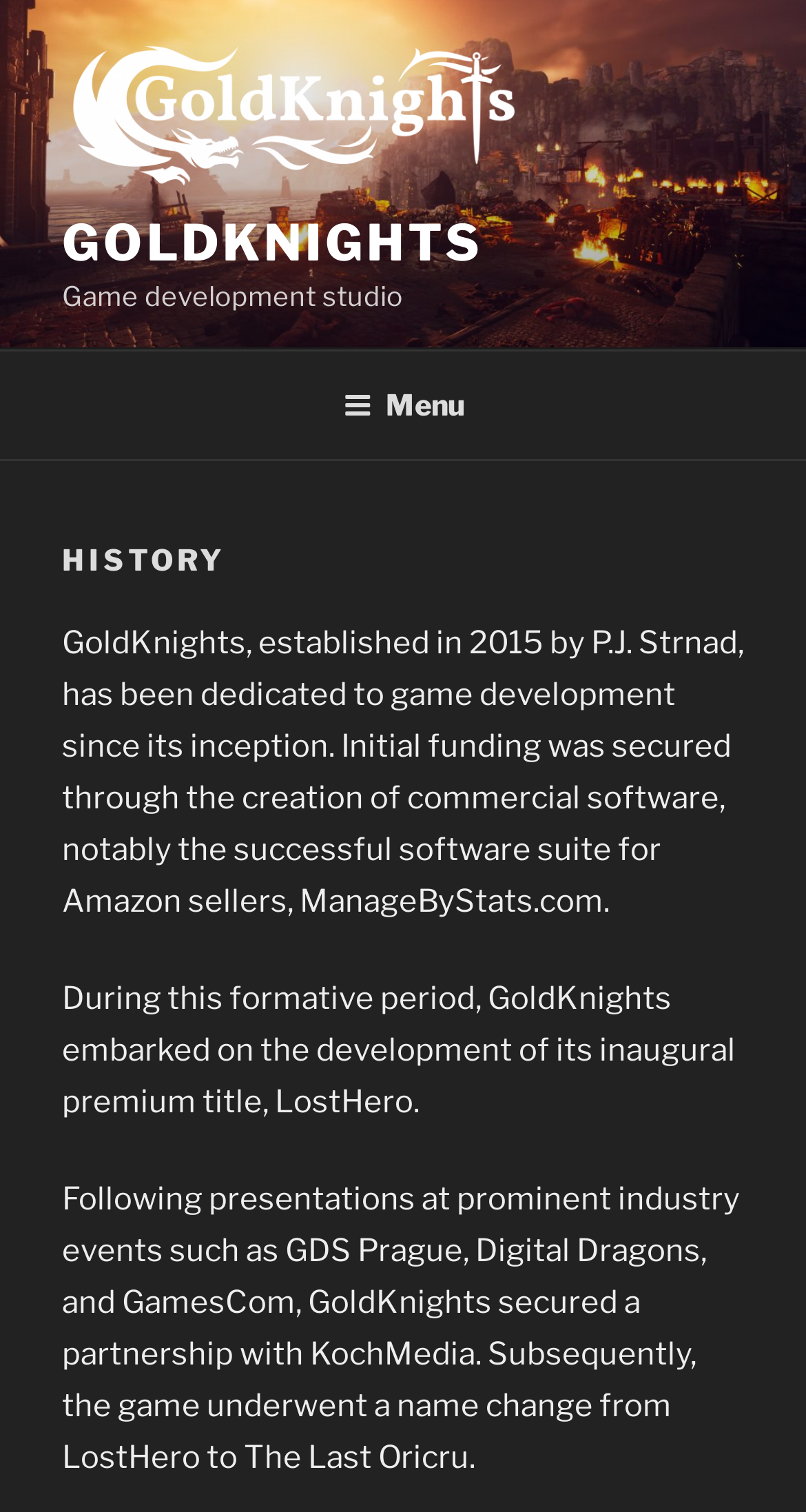What is the name of the inaugural premium title developed by GoldKnights?
Look at the webpage screenshot and answer the question with a detailed explanation.

The name of the inaugural premium title developed by GoldKnights can be found in the static text element which describes the development of the game, located in the main content area of the webpage.